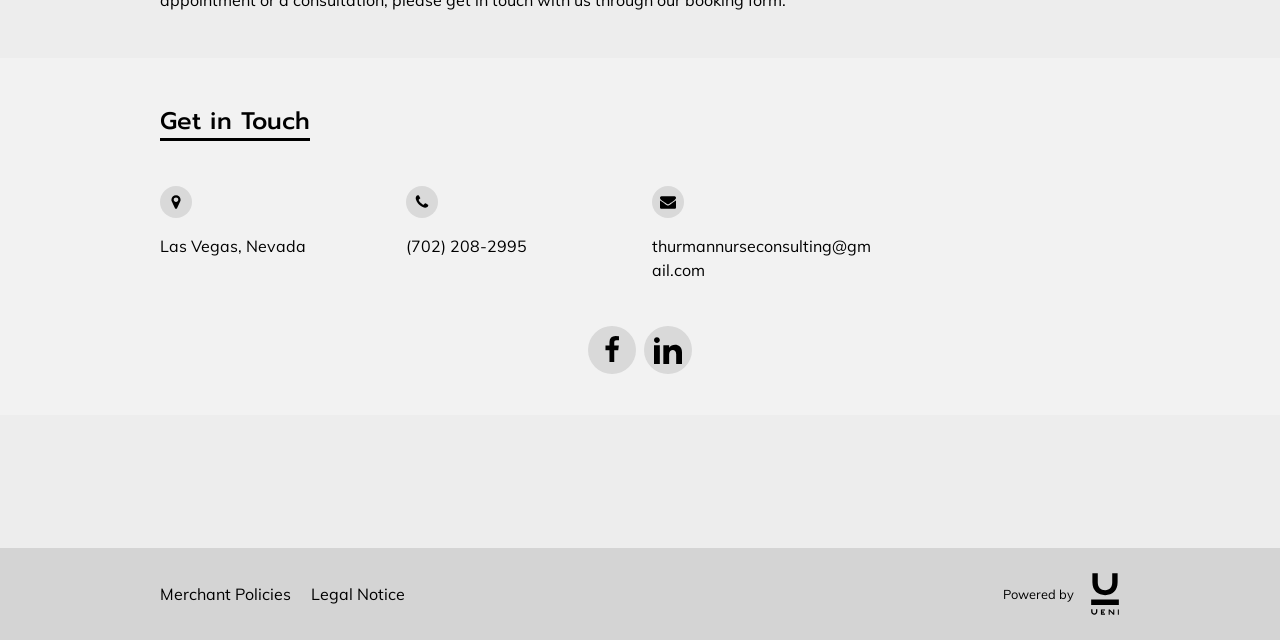Locate the UI element described as follows: "Legal Notice". Return the bounding box coordinates as four float numbers between 0 and 1 in the order [left, top, right, bottom].

[0.243, 0.891, 0.316, 0.966]